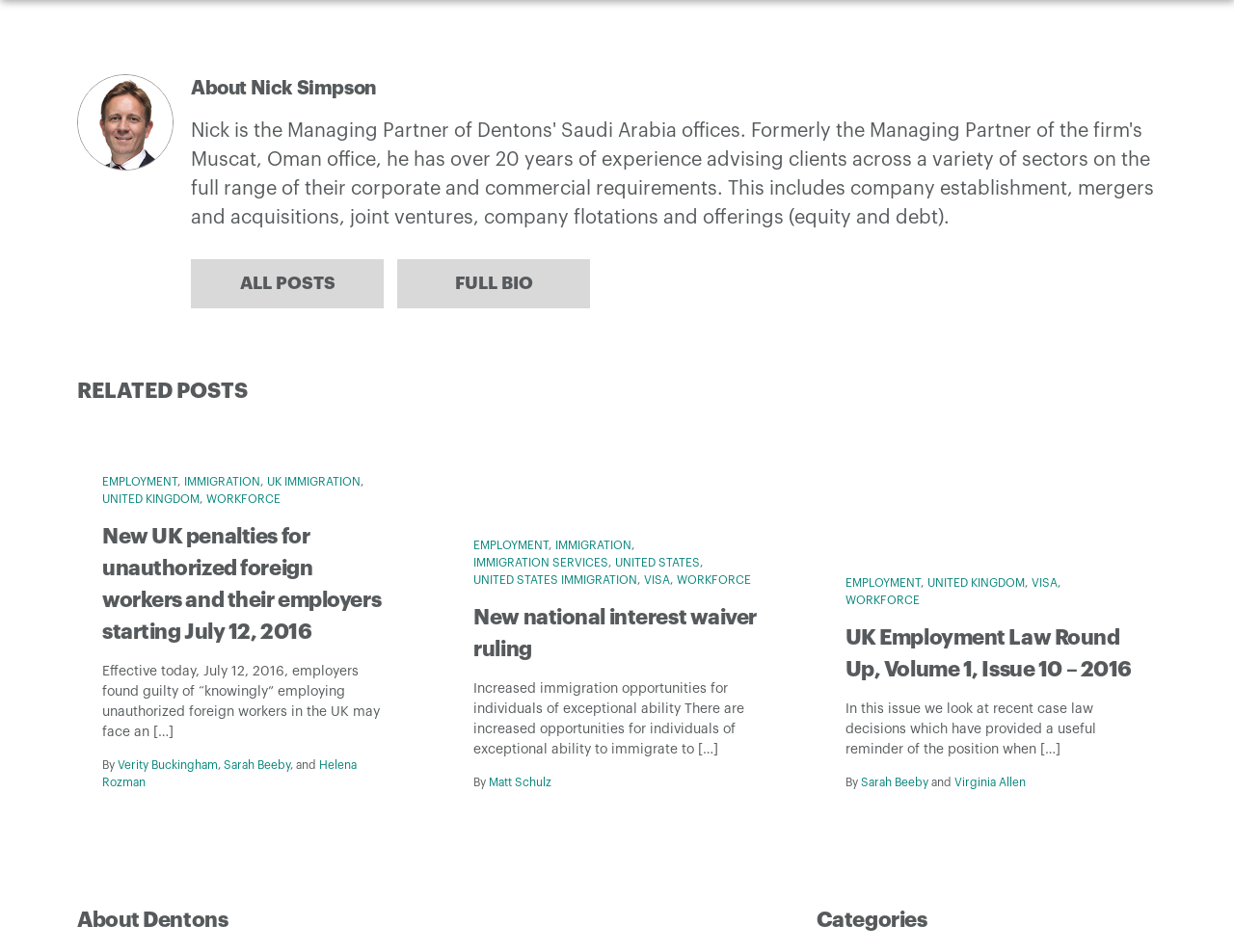Please identify the bounding box coordinates of the region to click in order to complete the given instruction: "Click on the 'New national interest waiver ruling' link". The coordinates should be four float numbers between 0 and 1, i.e., [left, top, right, bottom].

[0.384, 0.638, 0.613, 0.693]